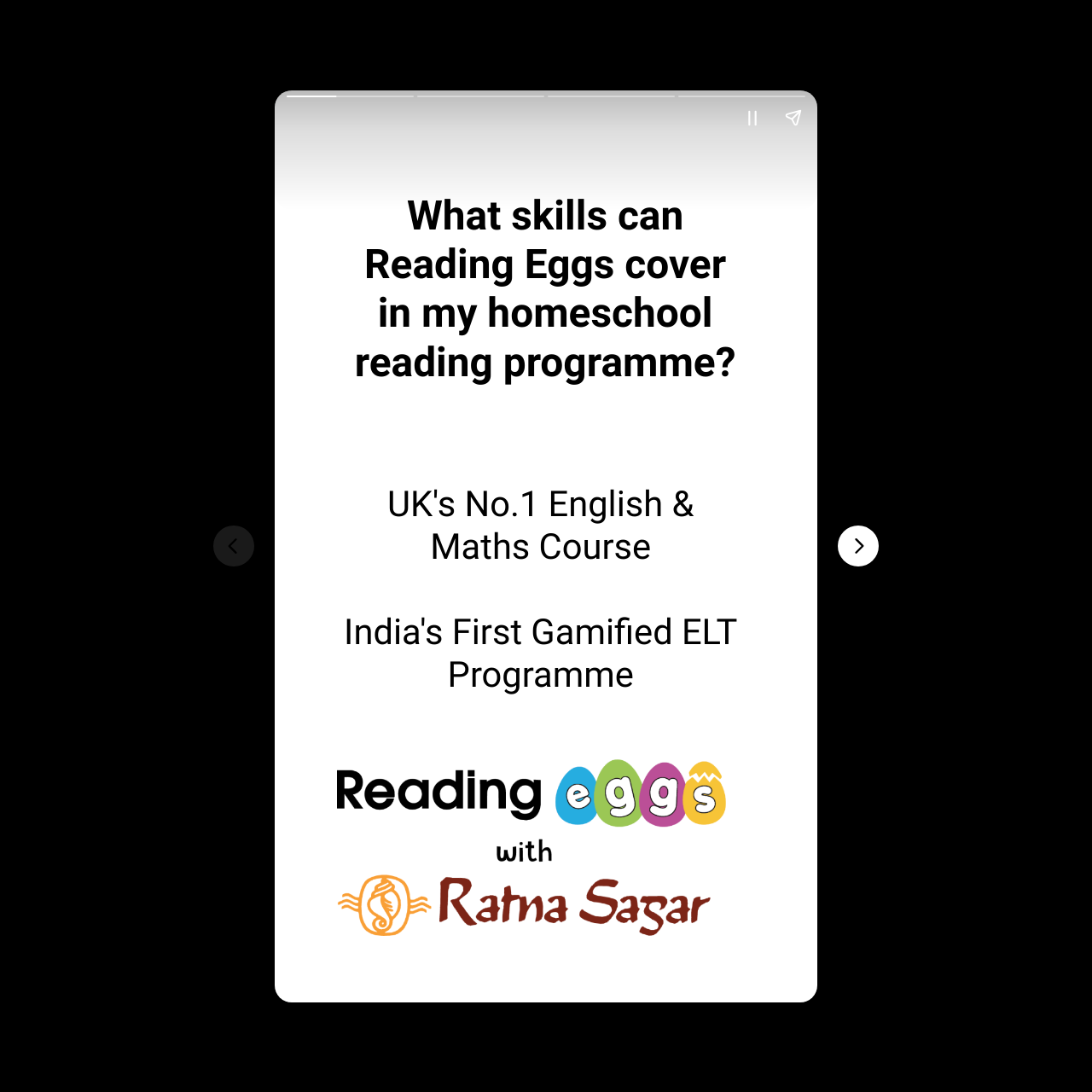What is the position of the 'Next page' button?
Based on the screenshot, provide your answer in one word or phrase.

Bottom right